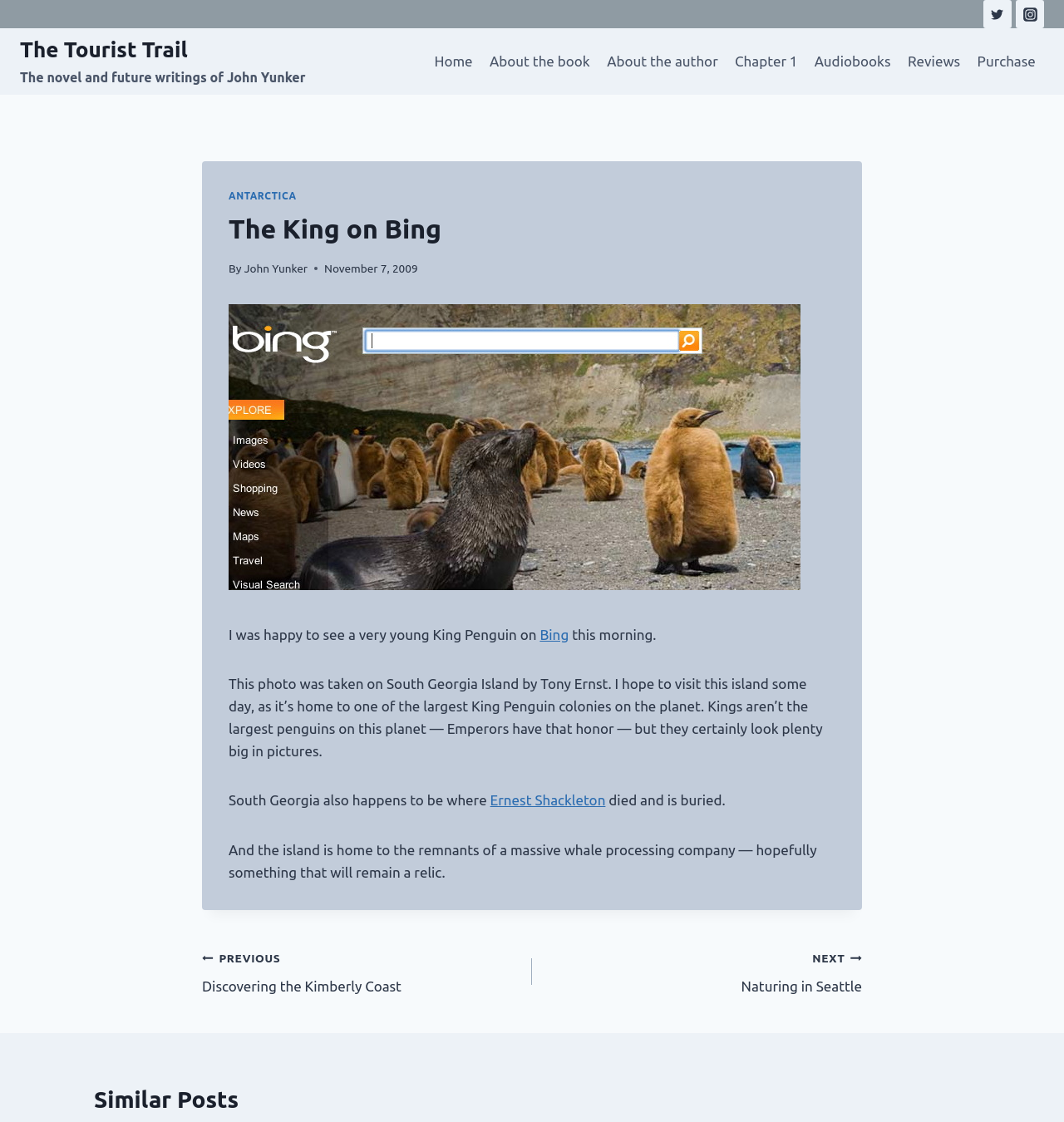How many social media links are available?
Please provide a single word or phrase answer based on the image.

2